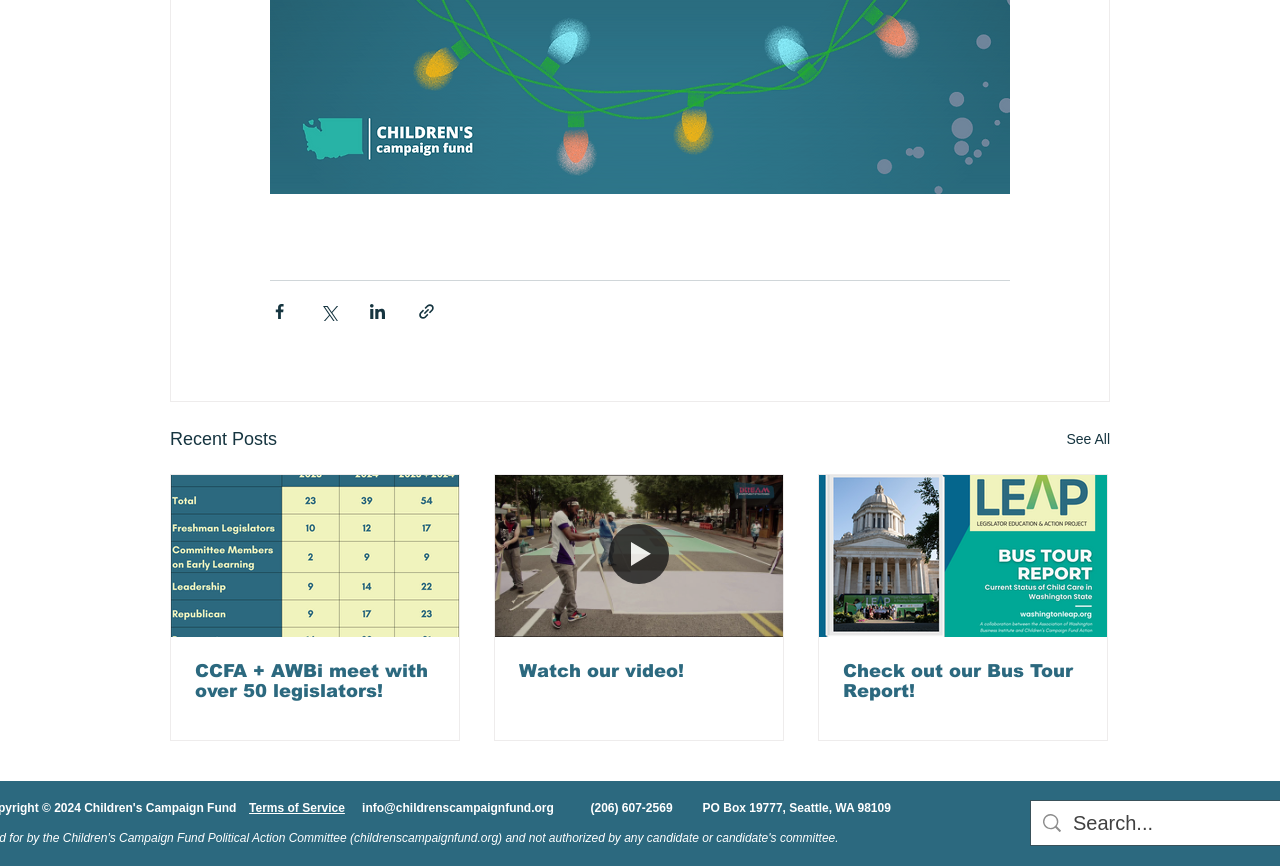Please look at the image and answer the question with a detailed explanation: How many recent posts are displayed?

There are three recent posts displayed on the webpage, each represented by an article element with a link and an image, located below the 'Recent Posts' heading.